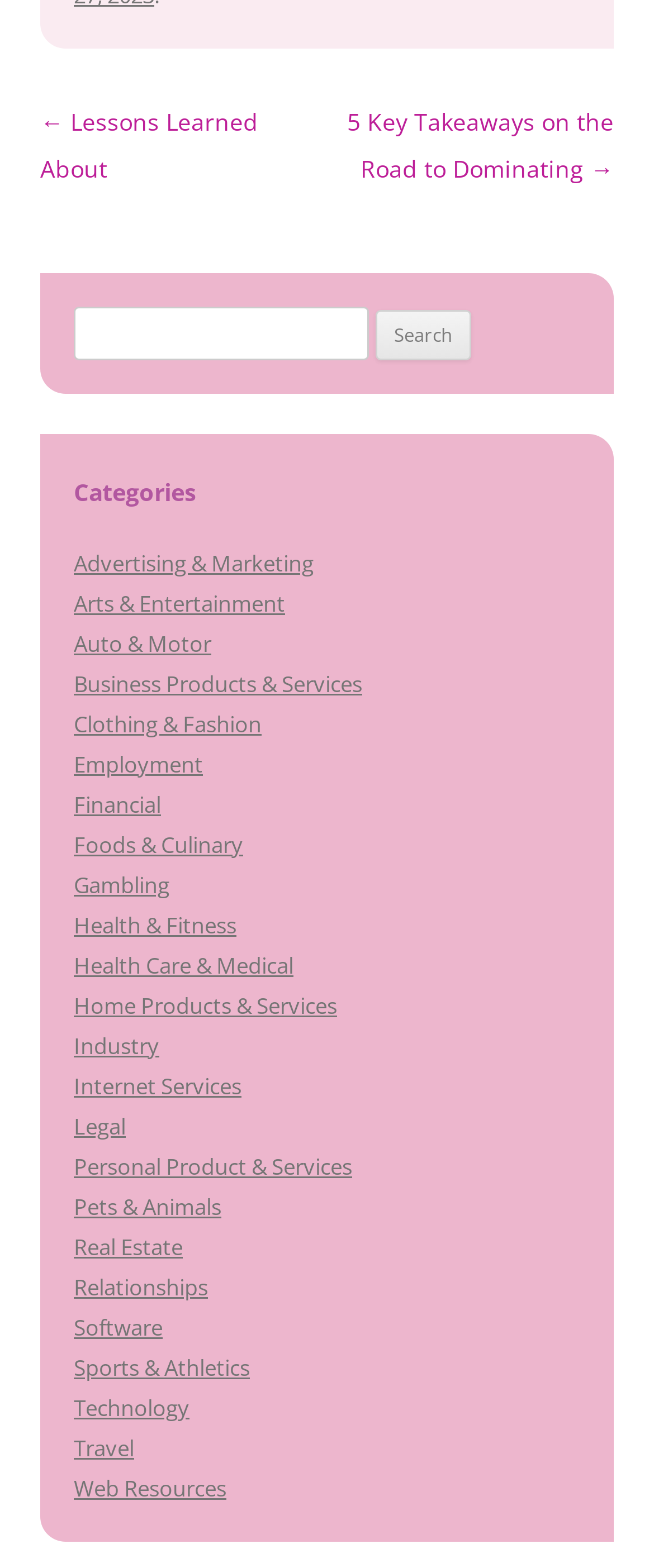Utilize the details in the image to thoroughly answer the following question: What is the format of the links in the categories section?

The links in the categories section are presented as text links, with each link displaying the name of the category. These links do not have any icons or images associated with them, and they are arranged in a vertical list.